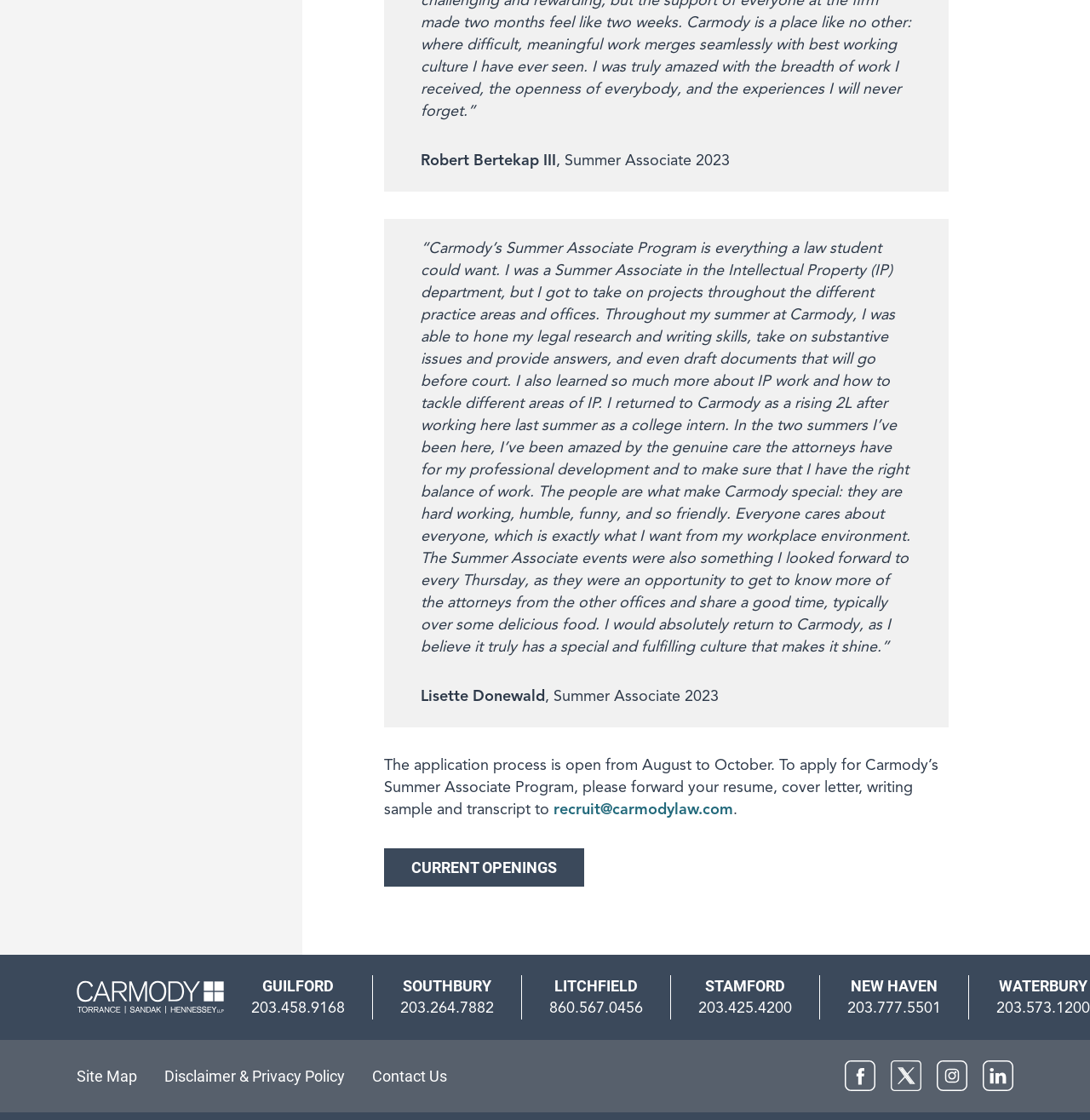Determine the bounding box coordinates for the area you should click to complete the following instruction: "Click the 'CURRENT OPENINGS' link".

[0.352, 0.757, 0.536, 0.791]